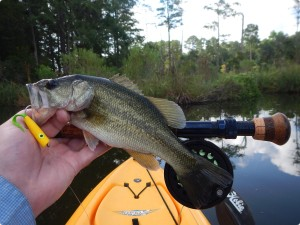Answer the following query concisely with a single word or phrase:
What is the lighting condition in the scene?

Soft sunlight